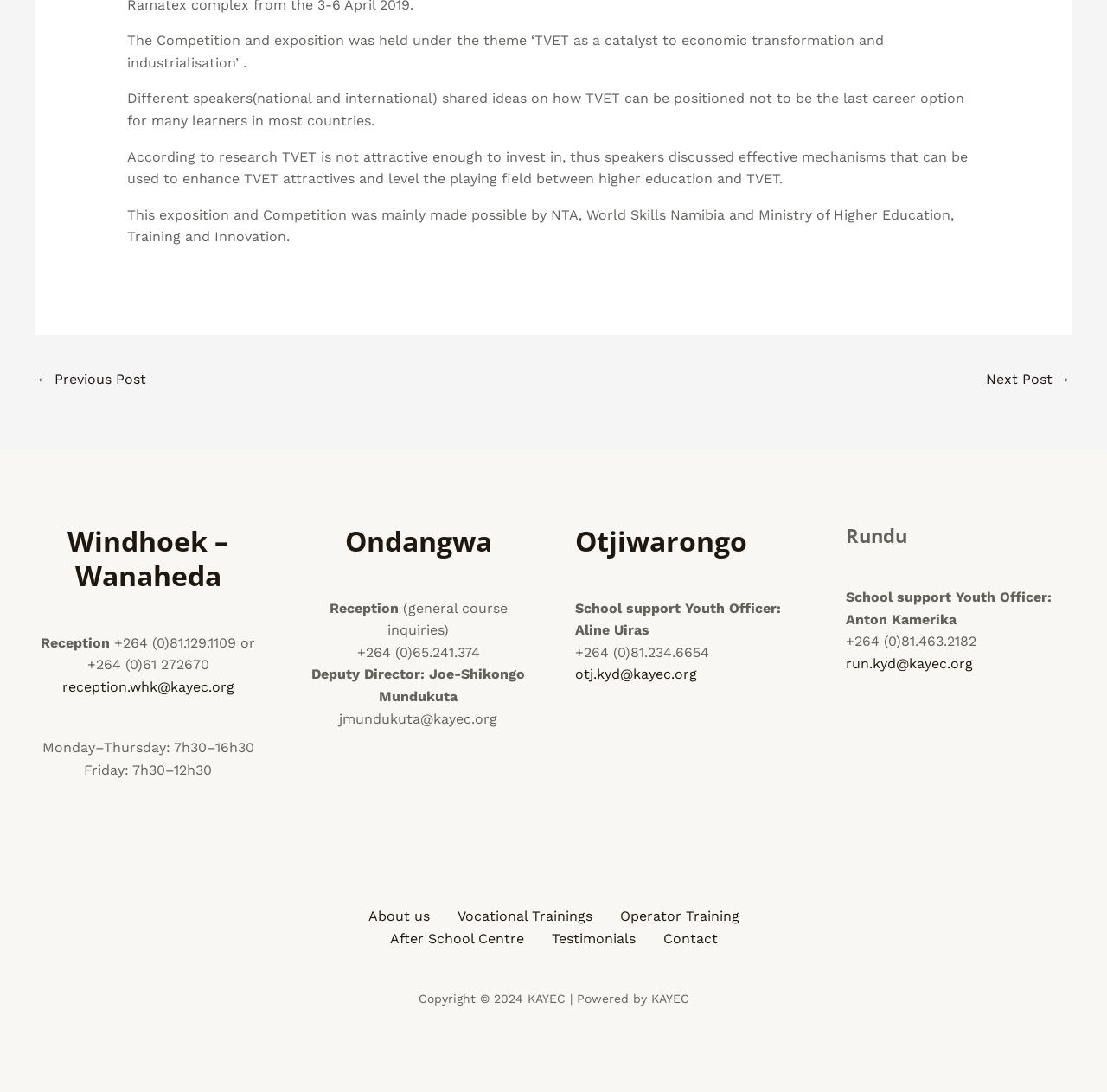Please provide a detailed answer to the question below by examining the image:
What is the theme of the competition and exposition?

The theme of the competition and exposition is mentioned in the first StaticText element, which states 'The Competition and exposition was held under the theme ‘TVET as a catalyst to economic transformation and industrialisation’.